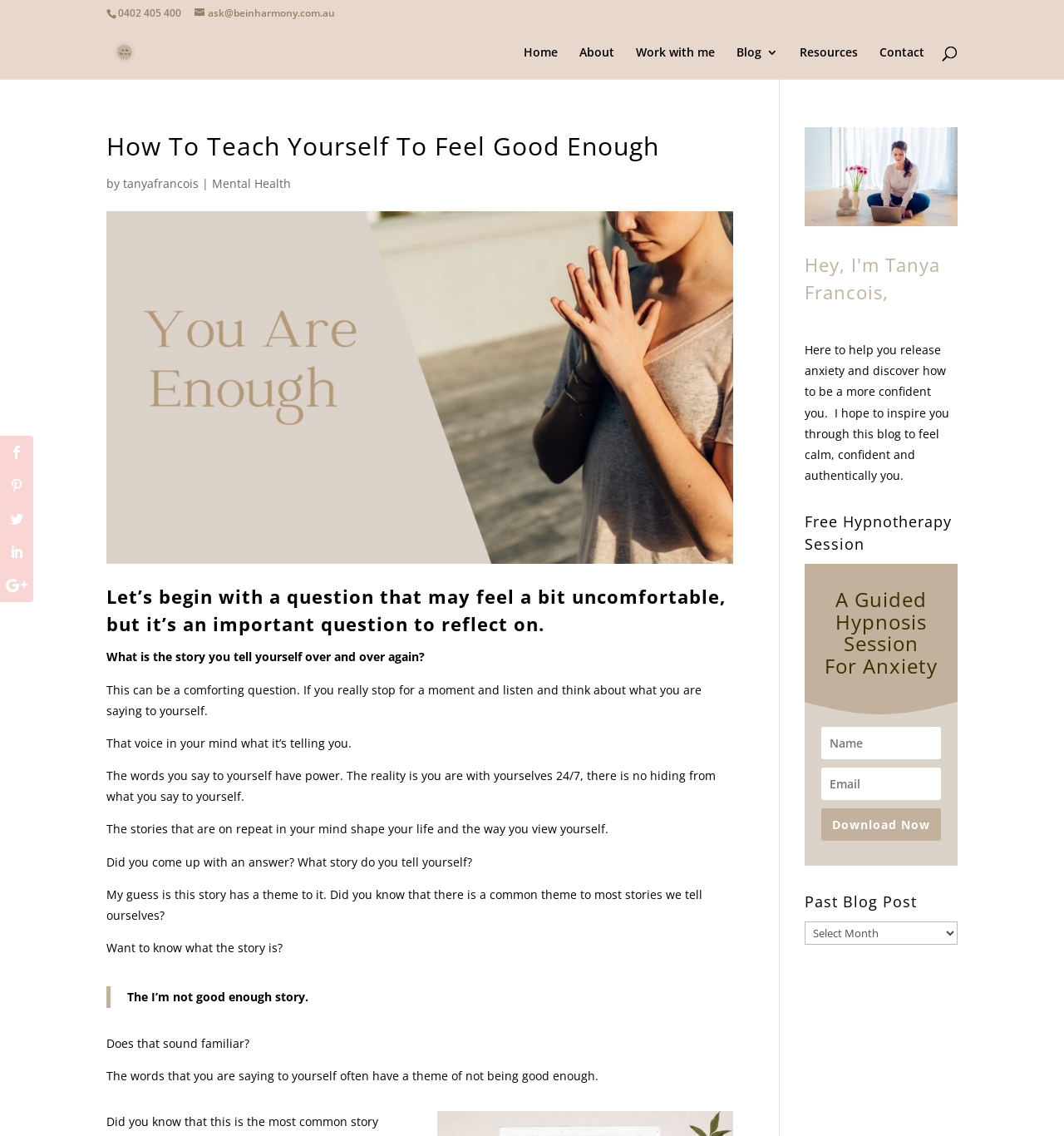What is the name of the author of this blog post?
Provide a well-explained and detailed answer to the question.

The answer can be found by looking at the text 'by' followed by the author's name, which is 'tanyafrancois', in the section above the main heading.